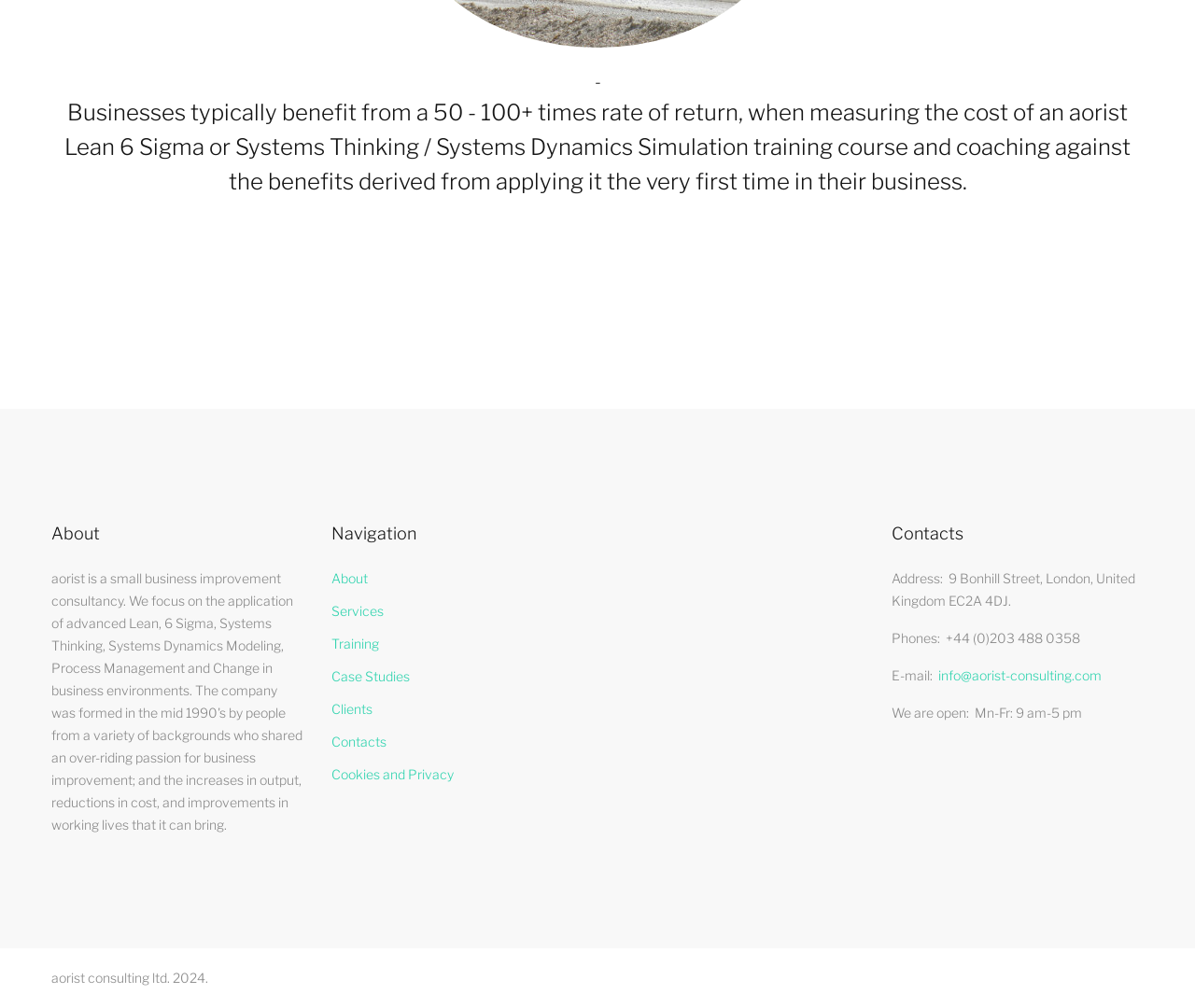What is the address of the company?
Use the information from the screenshot to give a comprehensive response to the question.

The address of the company can be found in the 'Contacts' section, where it is listed as '9 Bonhill Street, London, United Kingdom EC2A 4DJ' in a description list detail element.